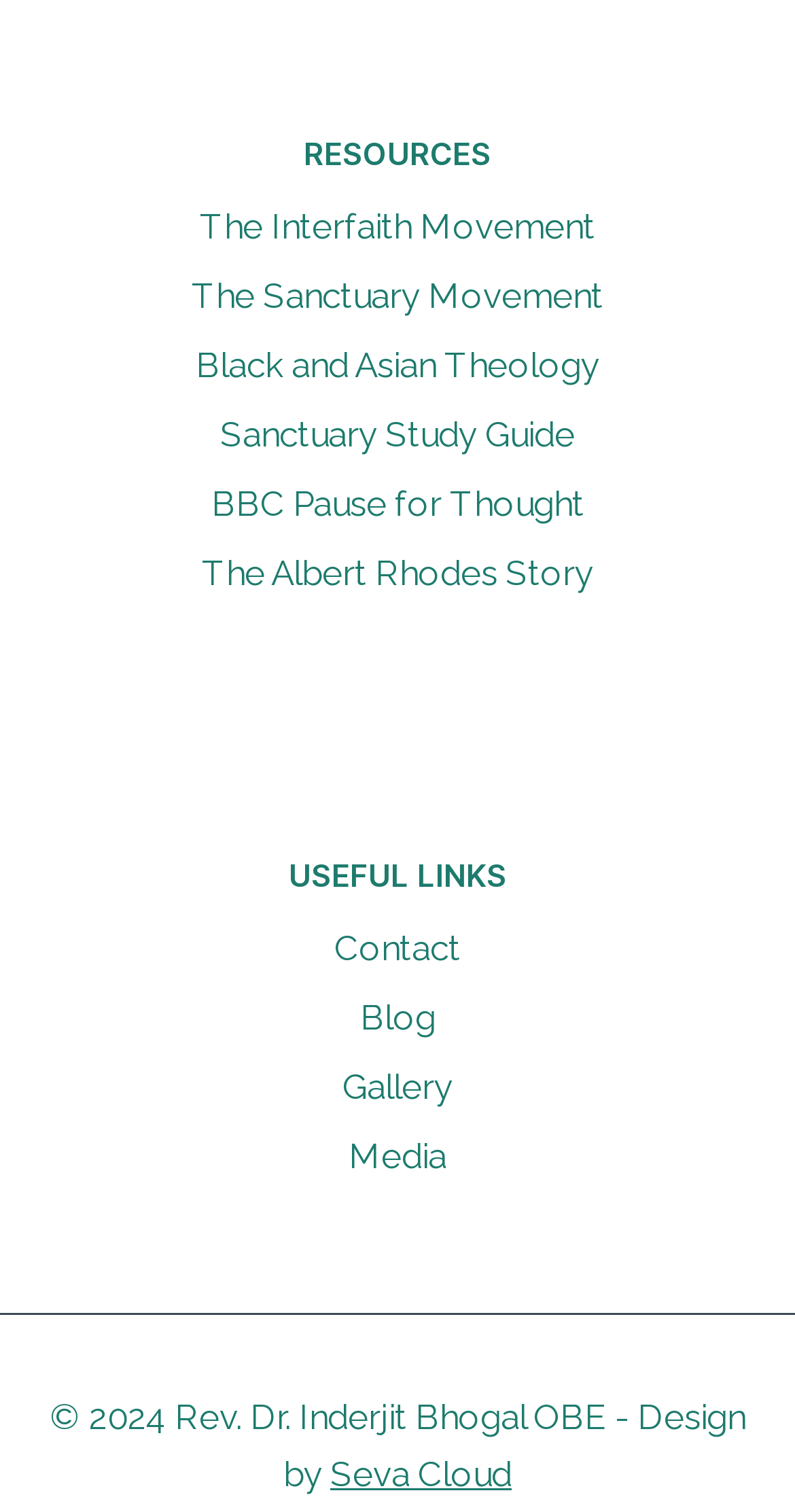Given the description of a UI element: "The Albert Rhodes Story", identify the bounding box coordinates of the matching element in the webpage screenshot.

[0.062, 0.357, 0.938, 0.403]